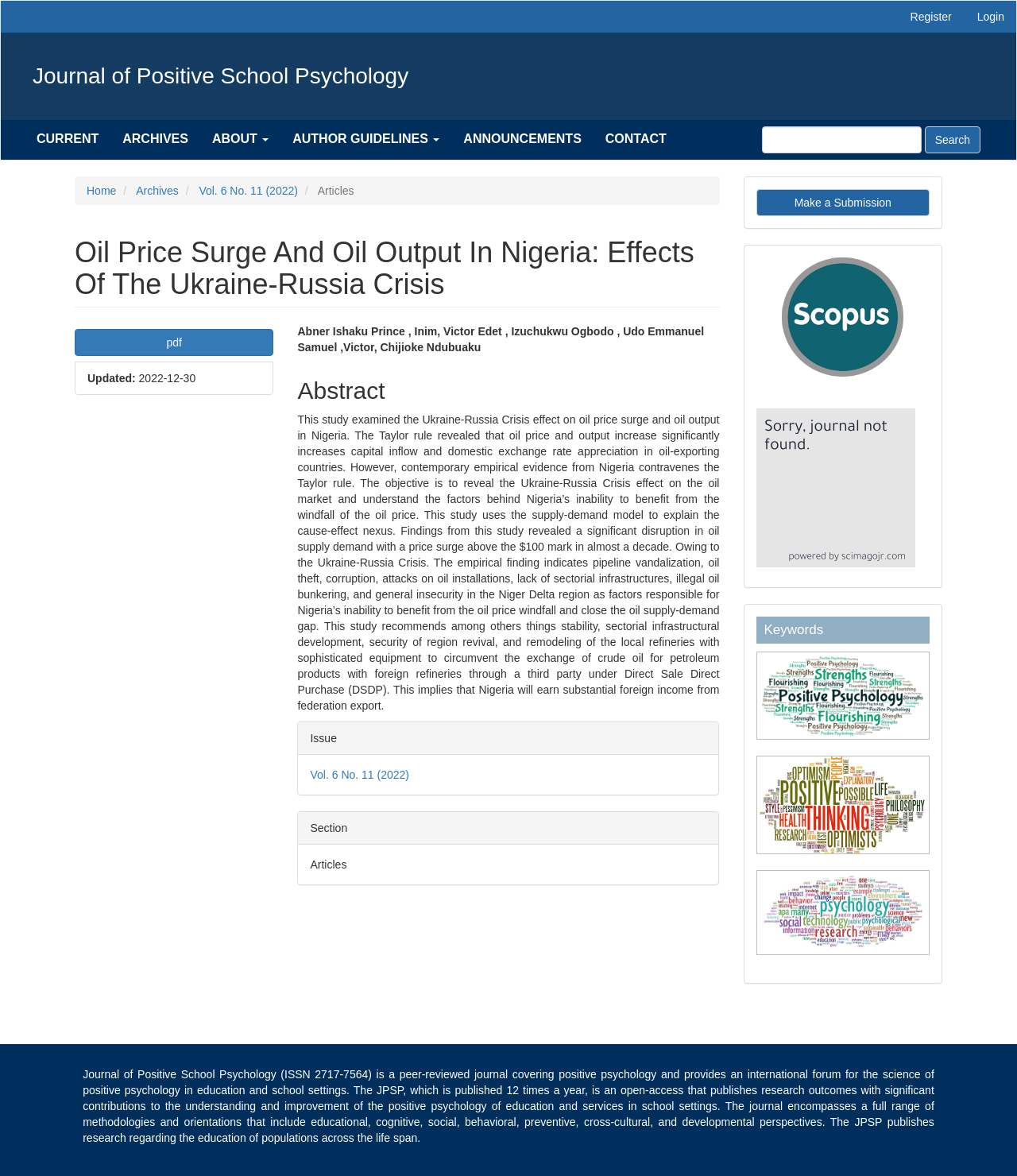Find the bounding box coordinates for the area that should be clicked to accomplish the instruction: "Search for articles".

[0.737, 0.107, 0.976, 0.13]